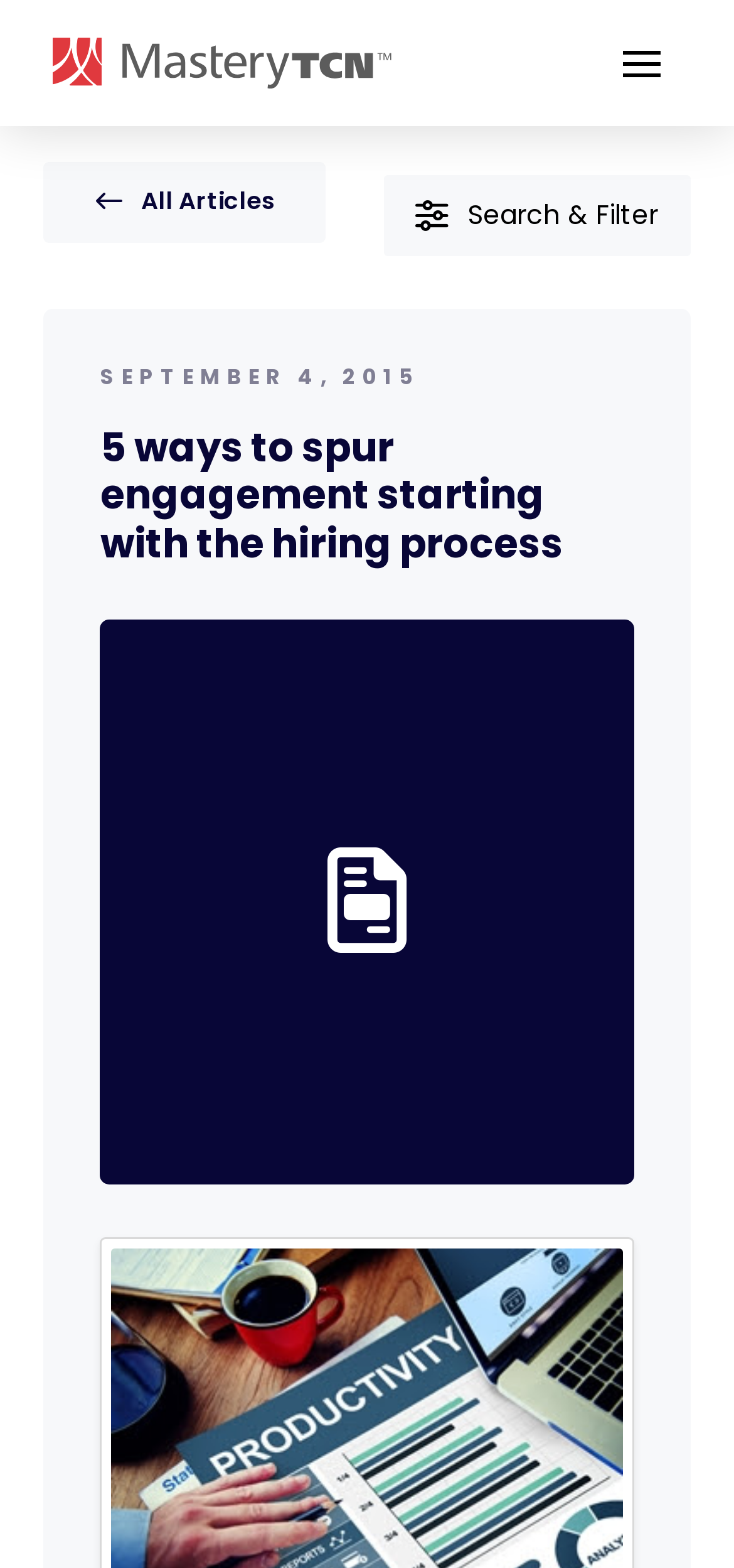How many links are in the off canvas content?
Using the details from the image, give an elaborate explanation to answer the question.

The off canvas content has two links, 'All Articles' and 'Search & Filter', which are located inside the popup menu of the toggle button at the top right corner.